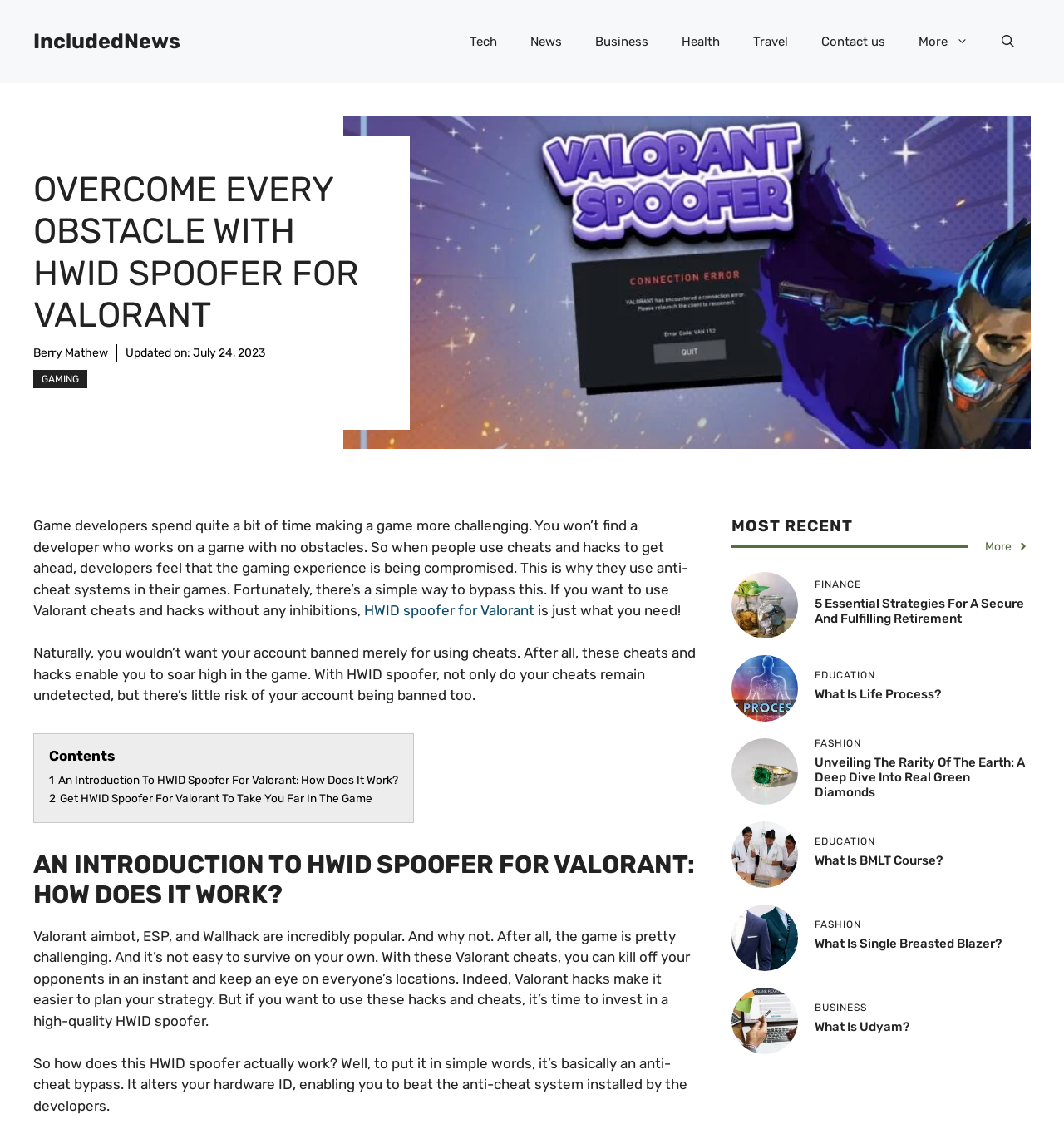What is the category of the article?
Based on the visual details in the image, please answer the question thoroughly.

I determined the category of the article by looking at the link 'GAMING' located at the top of the webpage, which suggests that the article is related to gaming.